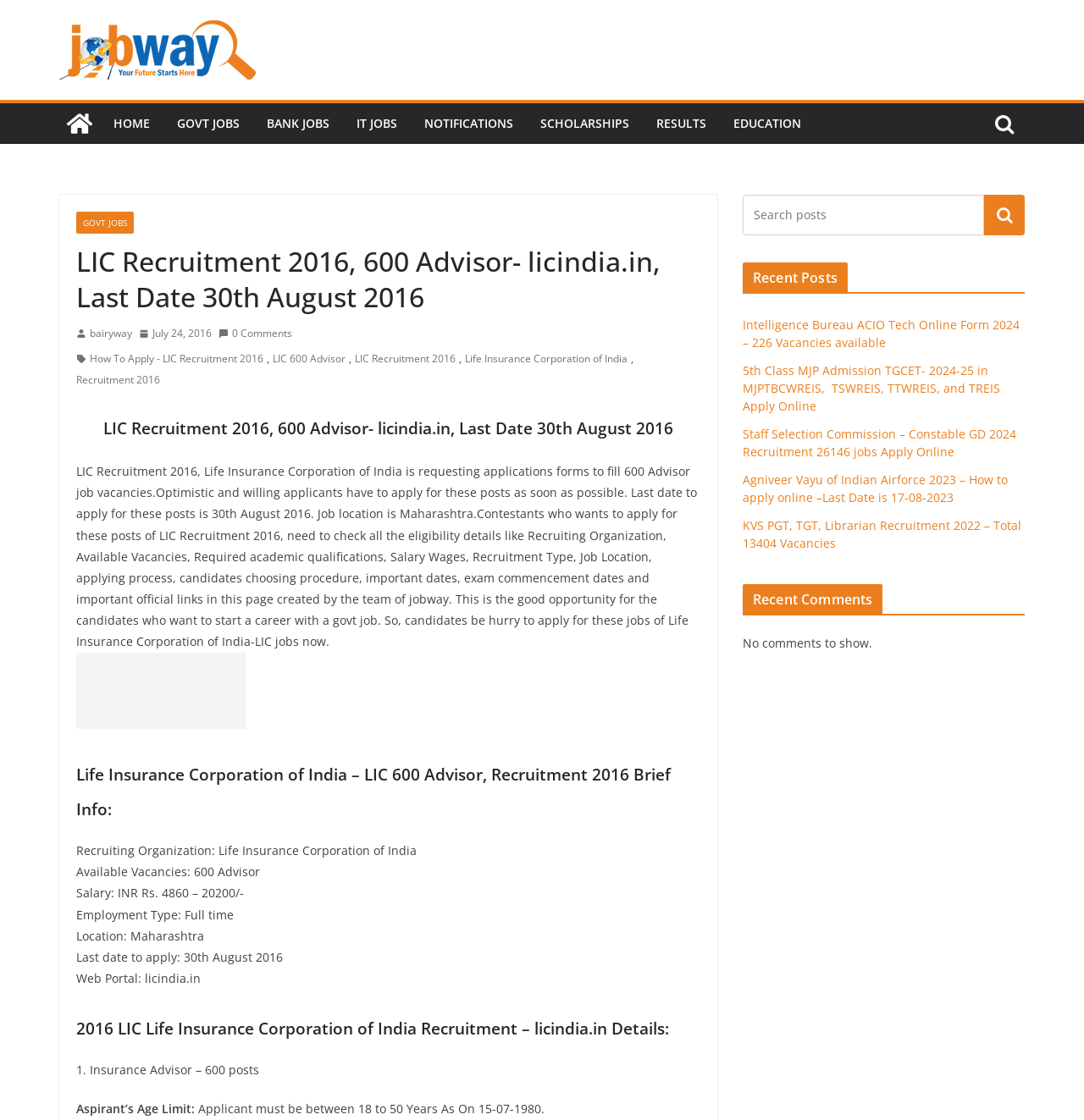Refer to the screenshot and answer the following question in detail:
How many Advisor job vacancies are available in LIC Recruitment 2016?

The answer can be found in the paragraph that describes the LIC Recruitment 2016. It states that Life Insurance Corporation of India is requesting applications forms to fill 600 Advisor job vacancies.